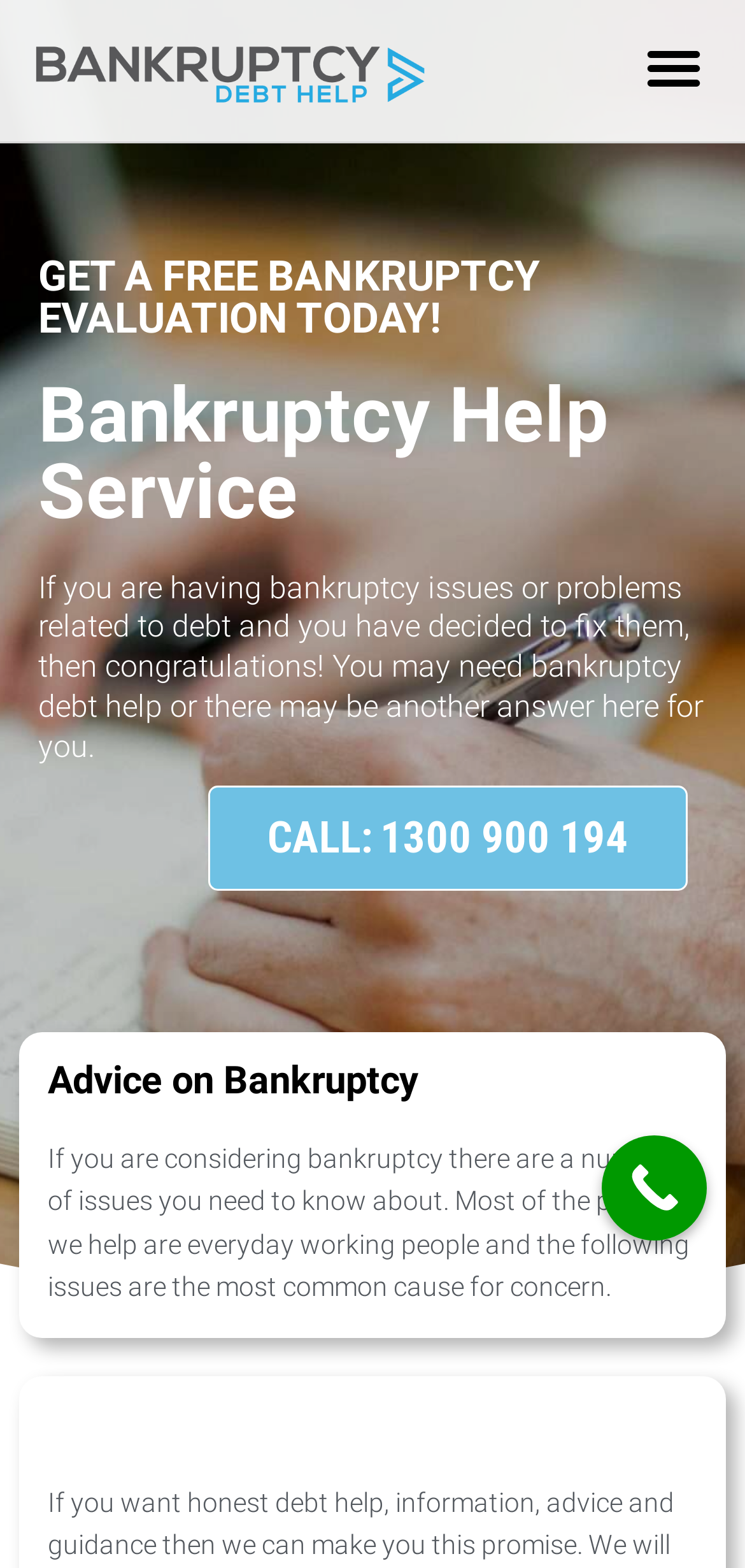Analyze the image and deliver a detailed answer to the question: What type of people are the website's services intended for?

I found this information in the StaticText element with the text 'Most of the people we help are everyday working people...'. This text is located at the coordinates [0.064, 0.729, 0.926, 0.83] and provides context about the target audience of the website's services.